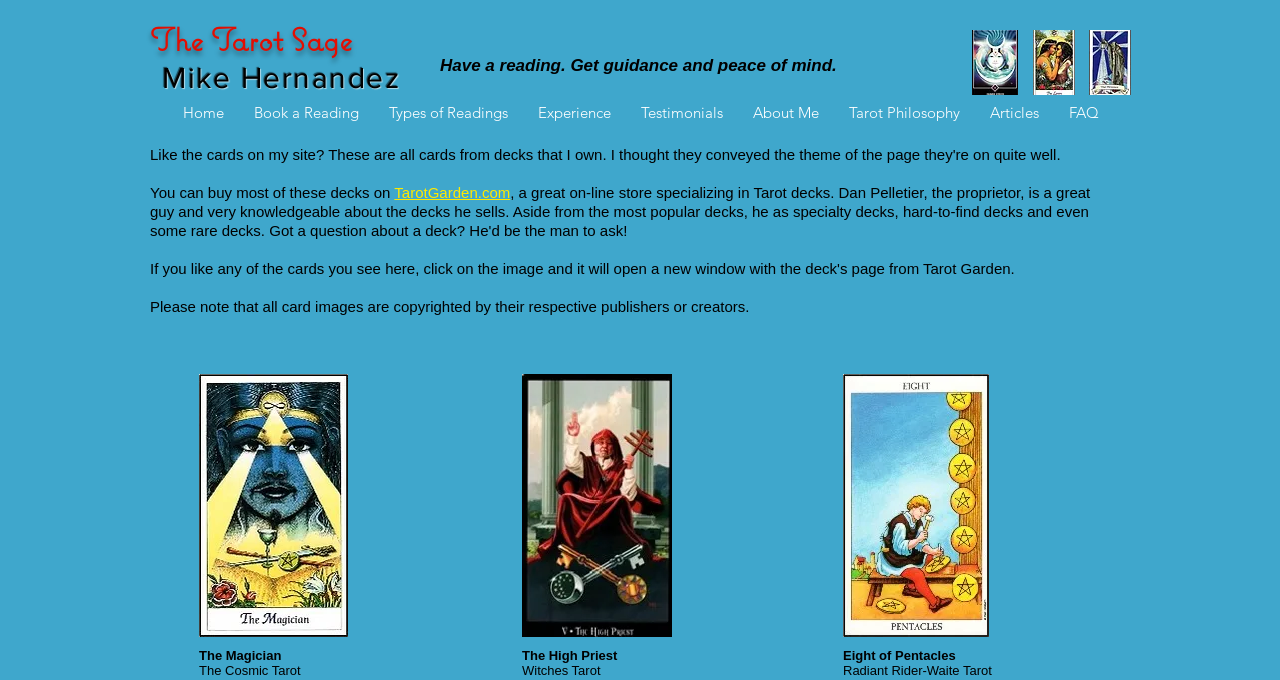How many types of tarot decks are displayed on the webpage?
Please respond to the question with a detailed and thorough explanation.

The webpage displays images of different tarot decks, including the Cosmic Tarot, Witches Tarot, and Radiant Rider-Waite Tarot. There may be more decks displayed, but at least 4 are visible.